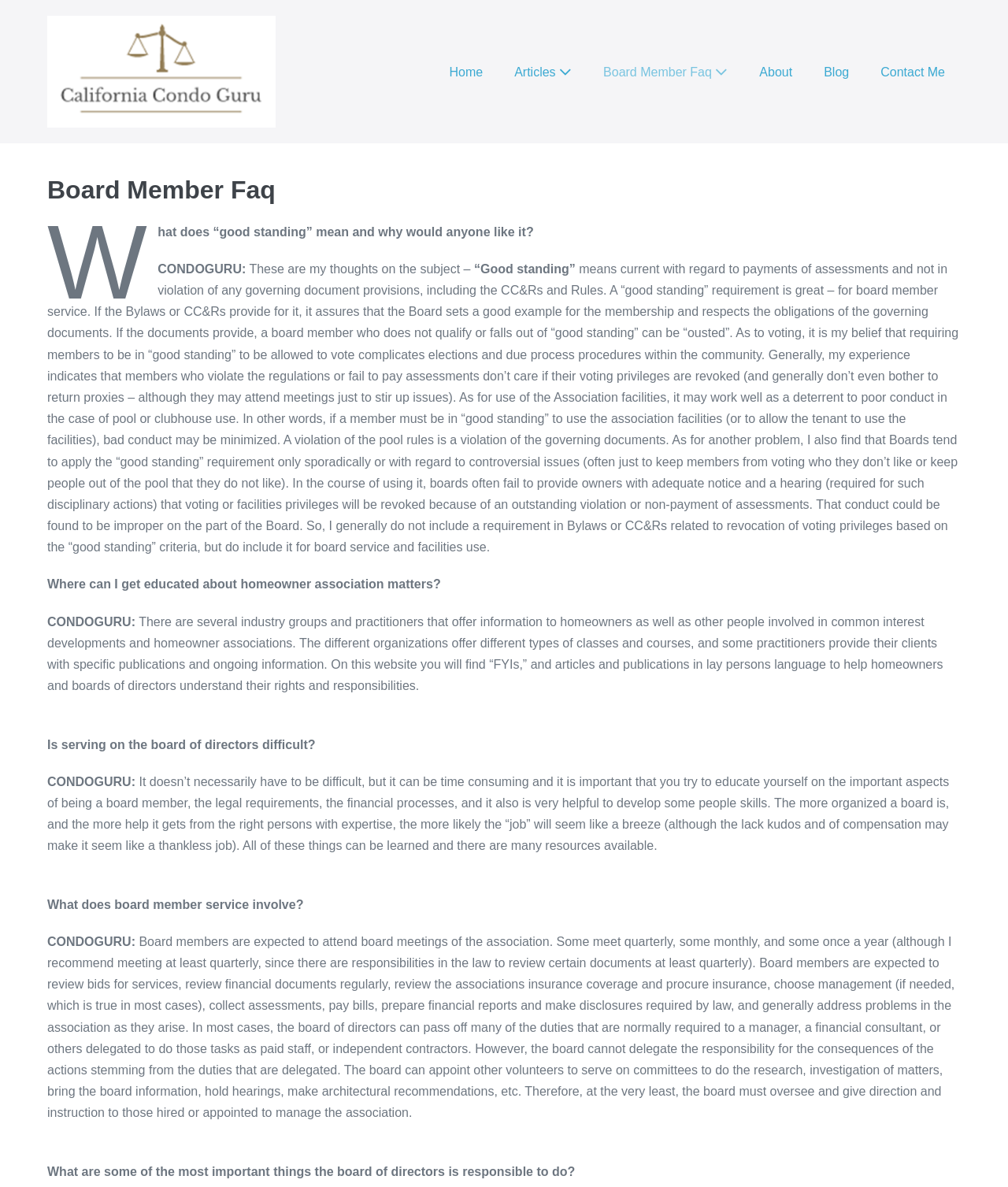Provide a comprehensive description of the webpage.

The webpage is about a Board Member FAQ section on the Condo Guru website, which provides information and resources for homeowners, board members, and others involved in common interest developments and homeowner associations. 

At the top of the page, there is a logo and a navigation menu with links to different sections of the website, including Home, Articles, Board Member Faq, About, Blog, and Contact Me. 

Below the navigation menu, there is a heading that reads "Board Member Faq". 

The main content of the page is divided into several sections, each with a question related to board member service or homeowner association matters, followed by a response from Condo Guru. 

The first section discusses the meaning of "good standing" and its implications for board member service, voting, and use of association facilities. 

The second section provides information on where to get educated about homeowner association matters, mentioning industry groups, practitioners, and resources available on the Condo Guru website. 

The third section talks about the challenges of serving on the board of directors, emphasizing the importance of education, organization, and people skills. 

The fourth section explains what board member service involves, including attending meetings, reviewing documents, and overseeing the management of the association. 

The final section lists some of the most important responsibilities of the board of directors, such as reviewing financial documents, procuring insurance, and addressing problems in the association.